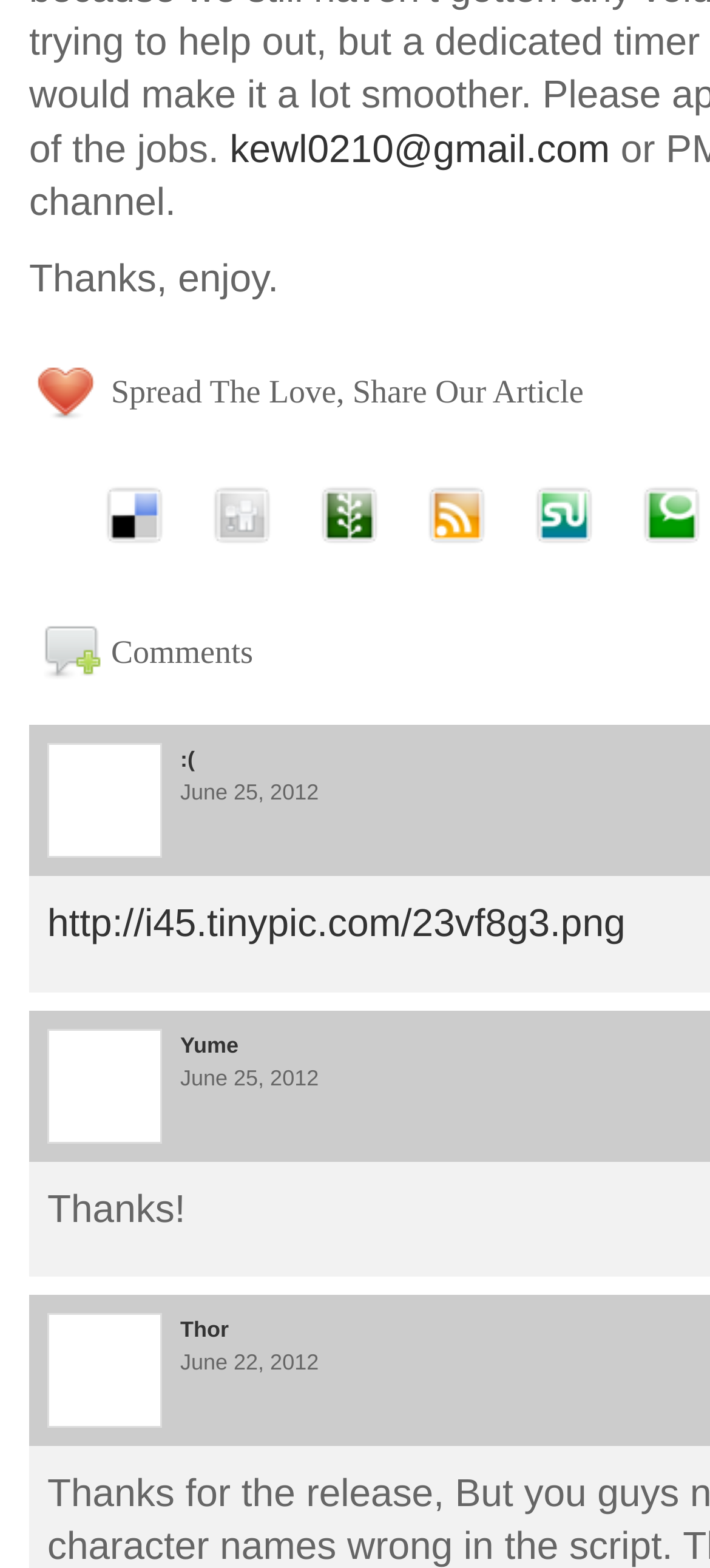Kindly provide the bounding box coordinates of the section you need to click on to fulfill the given instruction: "View the image on TinyPic".

[0.067, 0.575, 0.881, 0.603]